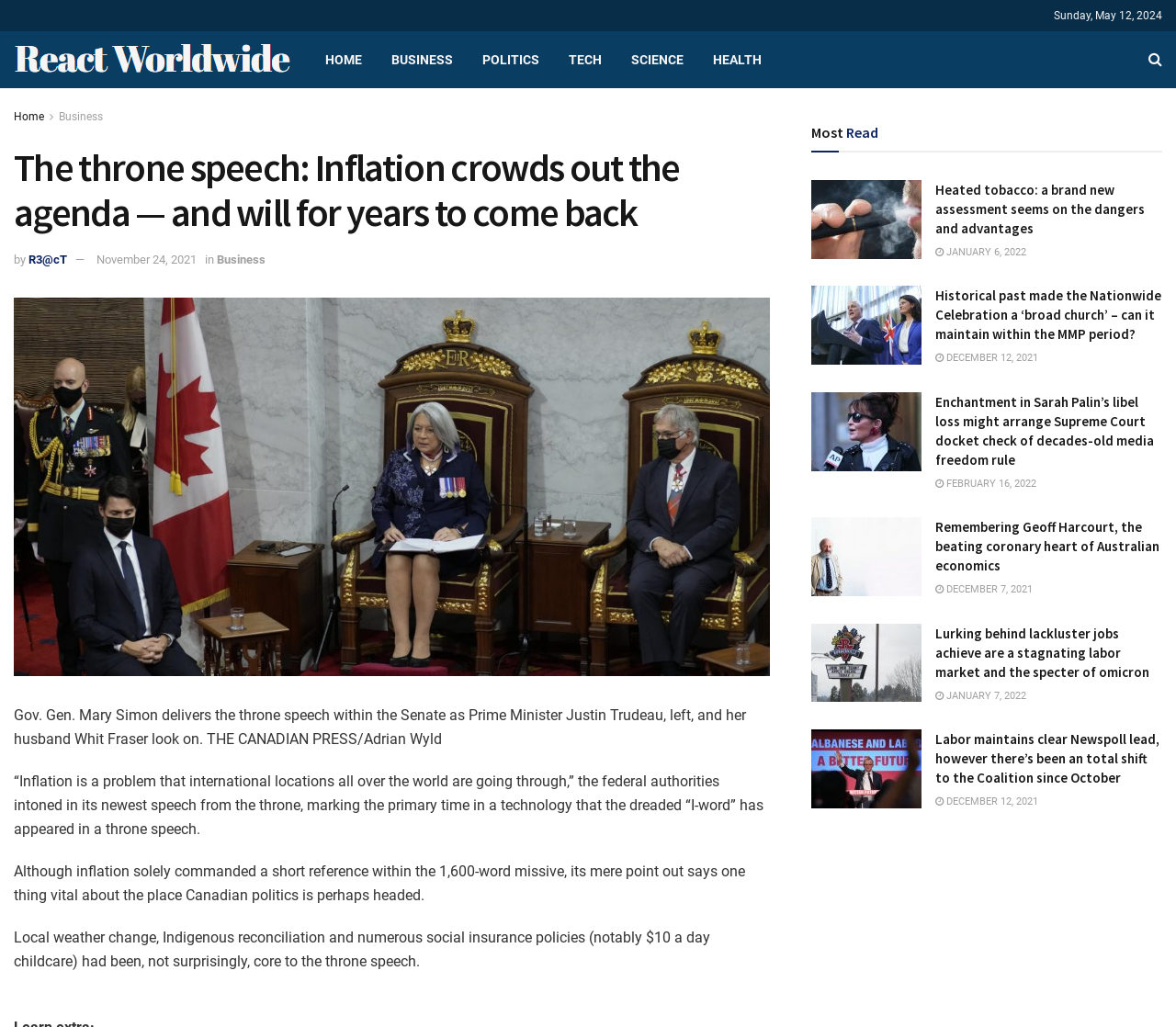Please give a short response to the question using one word or a phrase:
What are the main categories on the website?

HOME, BUSINESS, POLITICS, TECH, SCIENCE, HEALTH